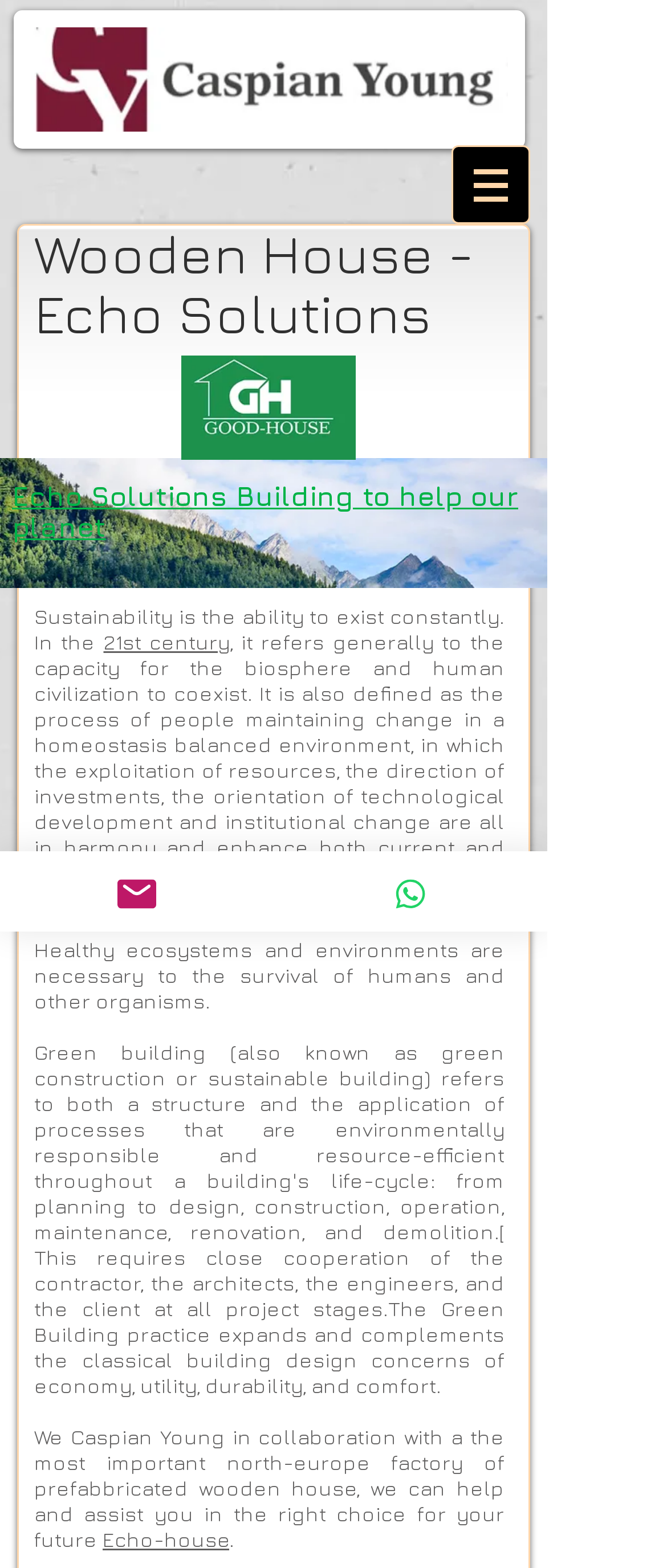Write a detailed summary of the webpage.

The webpage appears to be about Caspian Young, a company that specializes in wooden houses and ecological solutions. At the top of the page, there is a navigation menu labeled "Site" with a button that has a popup menu. To the right of the navigation menu, there is a heading that reads "Wooden House - Echo Solutions". 

Below the navigation menu, there is a prominent heading that states "Echo Solutions Building to help our planet", which is also a link. This heading is followed by a paragraph of text that discusses the concept of sustainability and its importance in the 21st century. The text includes links to related terms such as "biosphere", "civilization", and "homeostasis".

Further down the page, there is a section that discusses the importance of healthy ecosystems and environments for human survival. This section includes links to related terms such as "environments" and "organisms". 

The next section appears to be about green building and sustainable construction practices. It includes links to related terms such as "environmentally responsible" and "resource-efficient". The text explains the importance of cooperation between contractors, architects, engineers, and clients in achieving sustainable building practices.

Towards the bottom of the page, there is a section that introduces Caspian Young's collaboration with a European factory to provide prefabricated wooden houses. This section includes a link to "Echo-house" and a brief description of the company's services.

On the left side of the page, there are two images: one is a logo for "Good-House" and the other is an image with no description. At the bottom of the page, there are two links to contact the company via email or WhatsApp, each accompanied by an image.